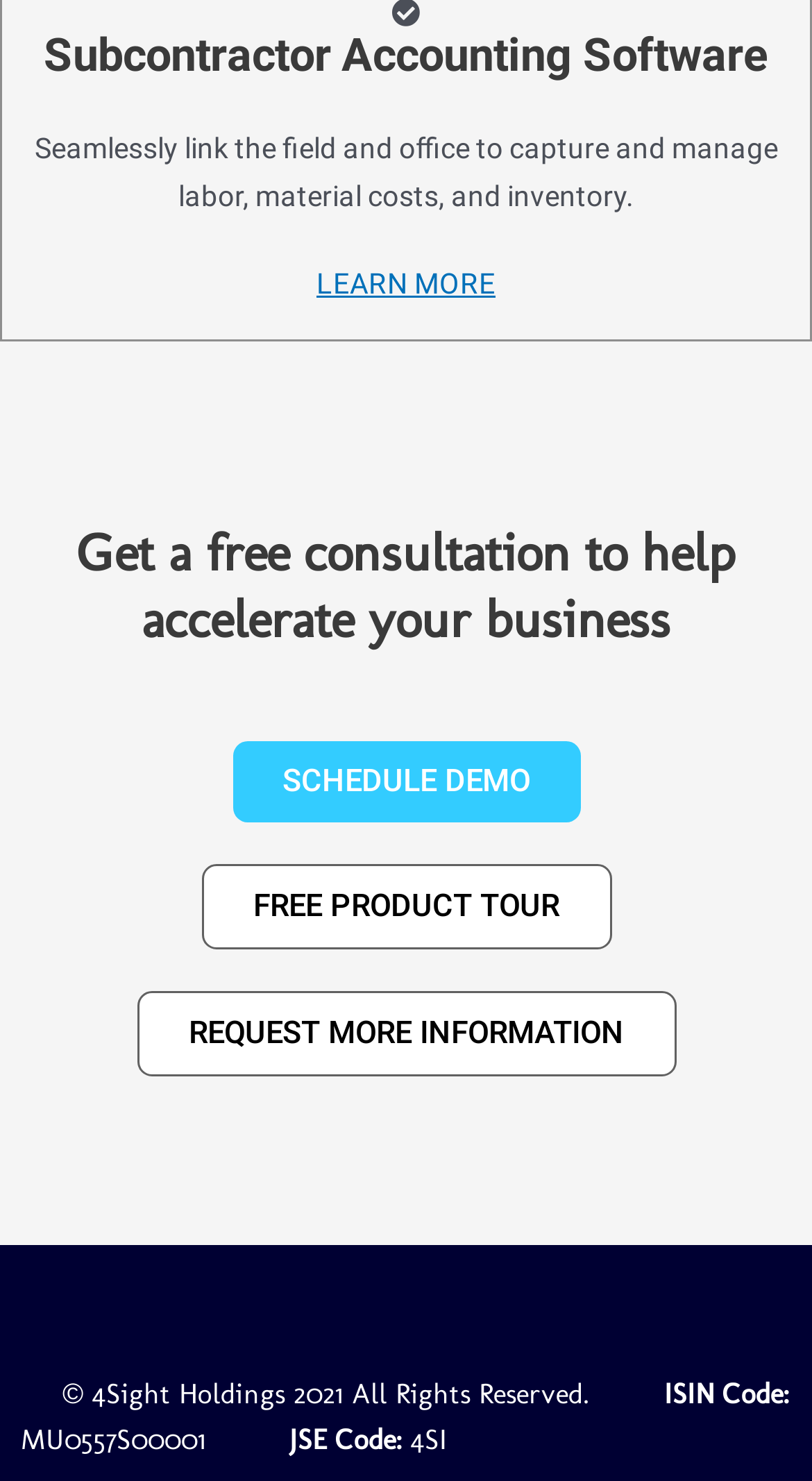How many buttons are on the webpage?
Examine the screenshot and reply with a single word or phrase.

3